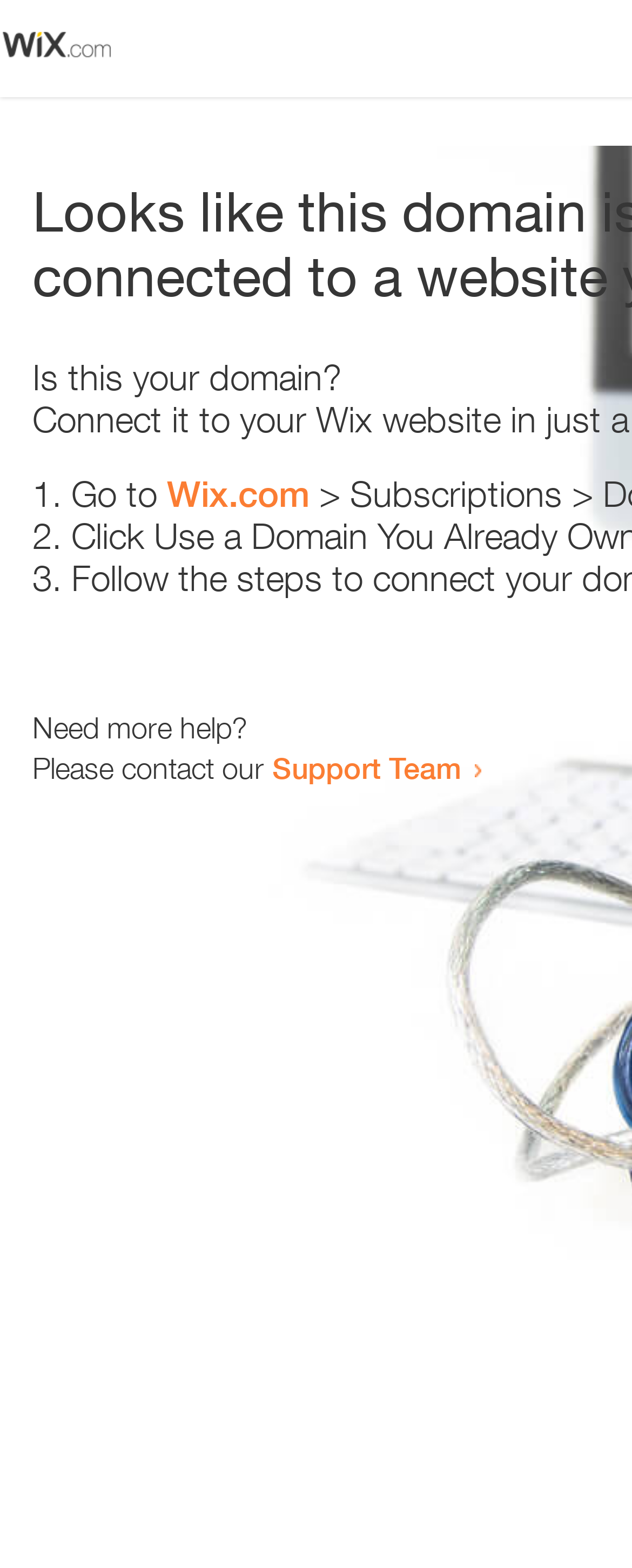Using the webpage screenshot, locate the HTML element that fits the following description and provide its bounding box: "Support Team".

[0.431, 0.478, 0.731, 0.501]